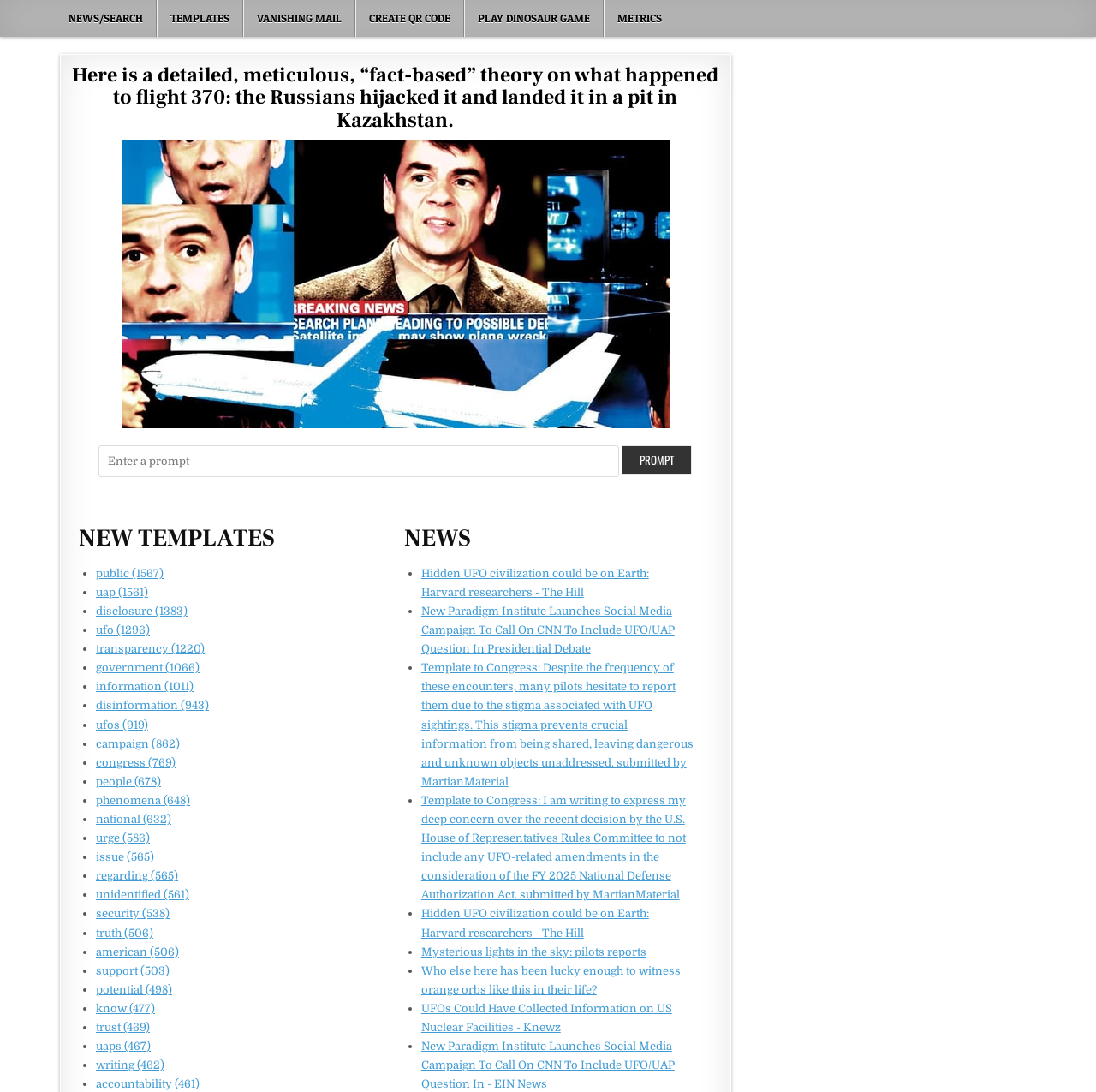Please identify the bounding box coordinates of the clickable area that will allow you to execute the instruction: "Click on the 'public (1567)' link".

[0.088, 0.519, 0.149, 0.531]